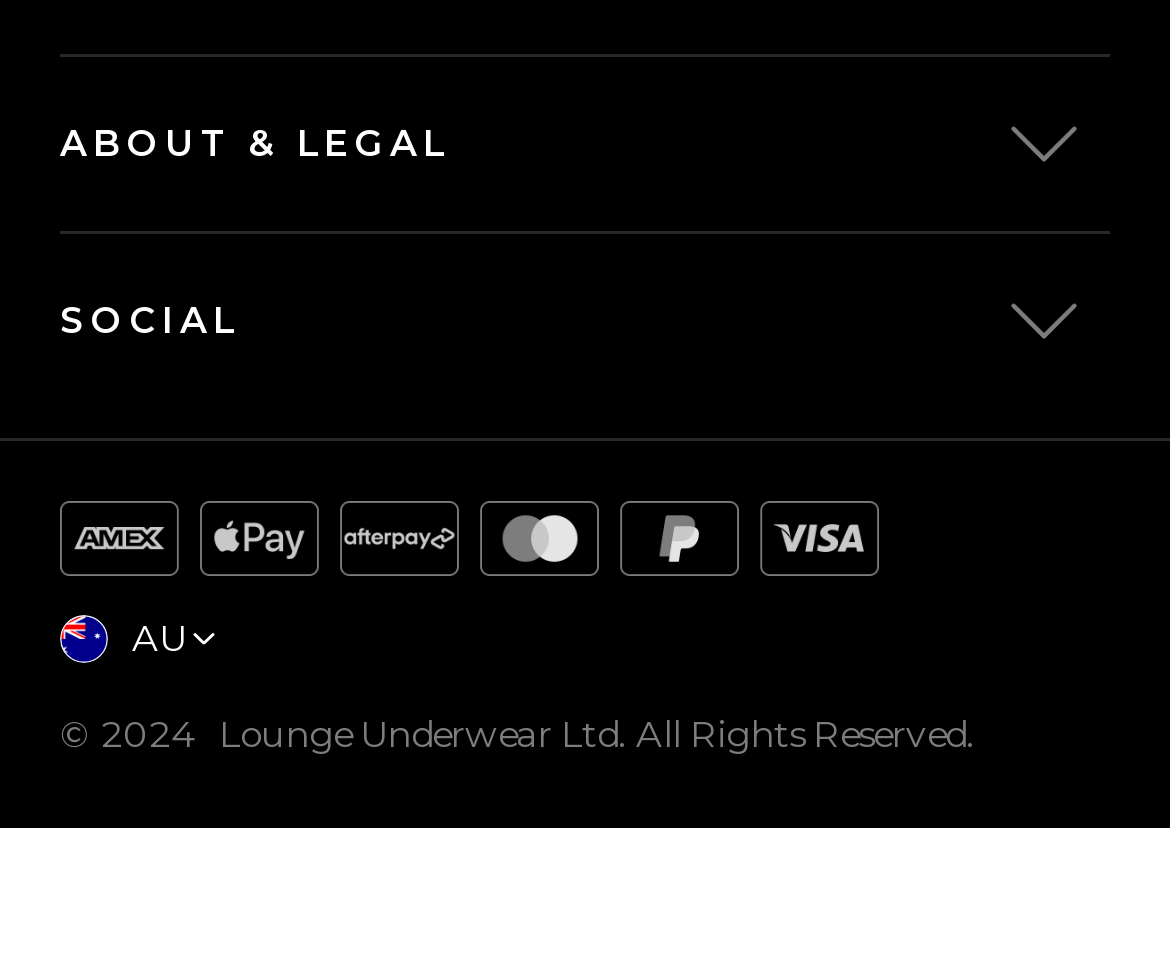Could you indicate the bounding box coordinates of the region to click in order to complete this instruction: "Read about the benefits of giving hampers in Hong Kong".

None